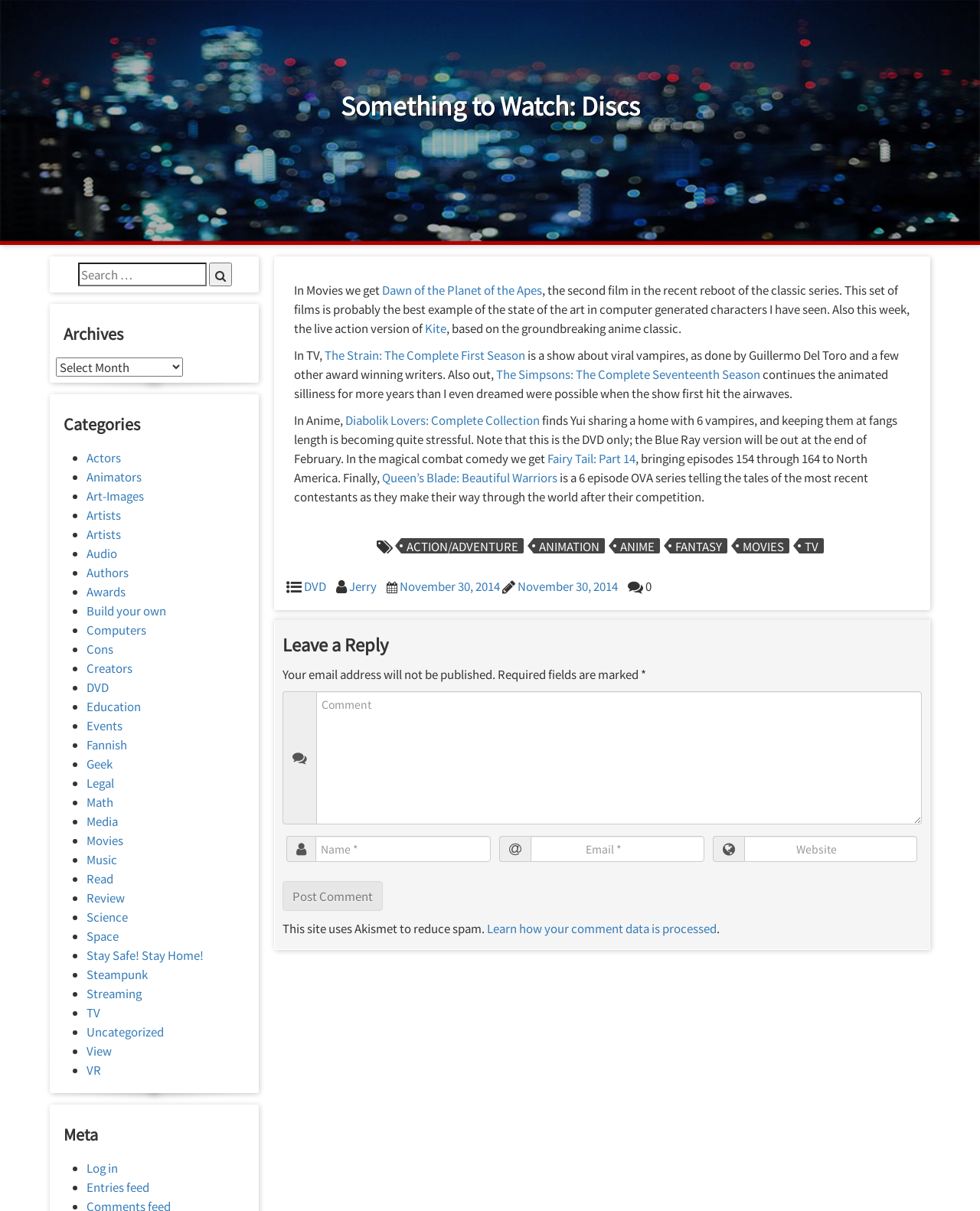Provide the bounding box coordinates of the HTML element described by the text: "name="submit" value="Post Comment"".

[0.288, 0.728, 0.39, 0.752]